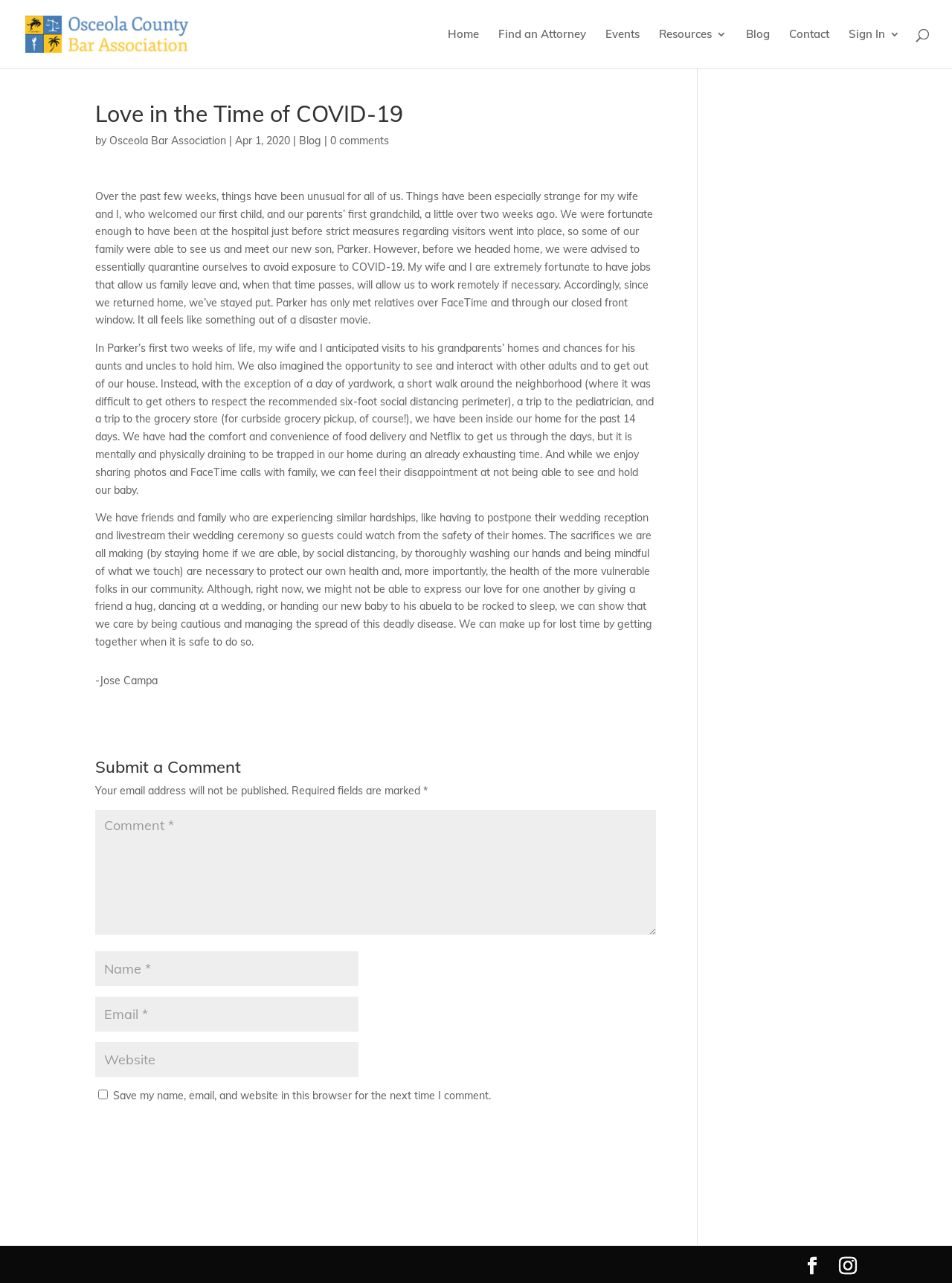What is the name of the association?
Please look at the screenshot and answer using one word or phrase.

Osceola County Bar Association